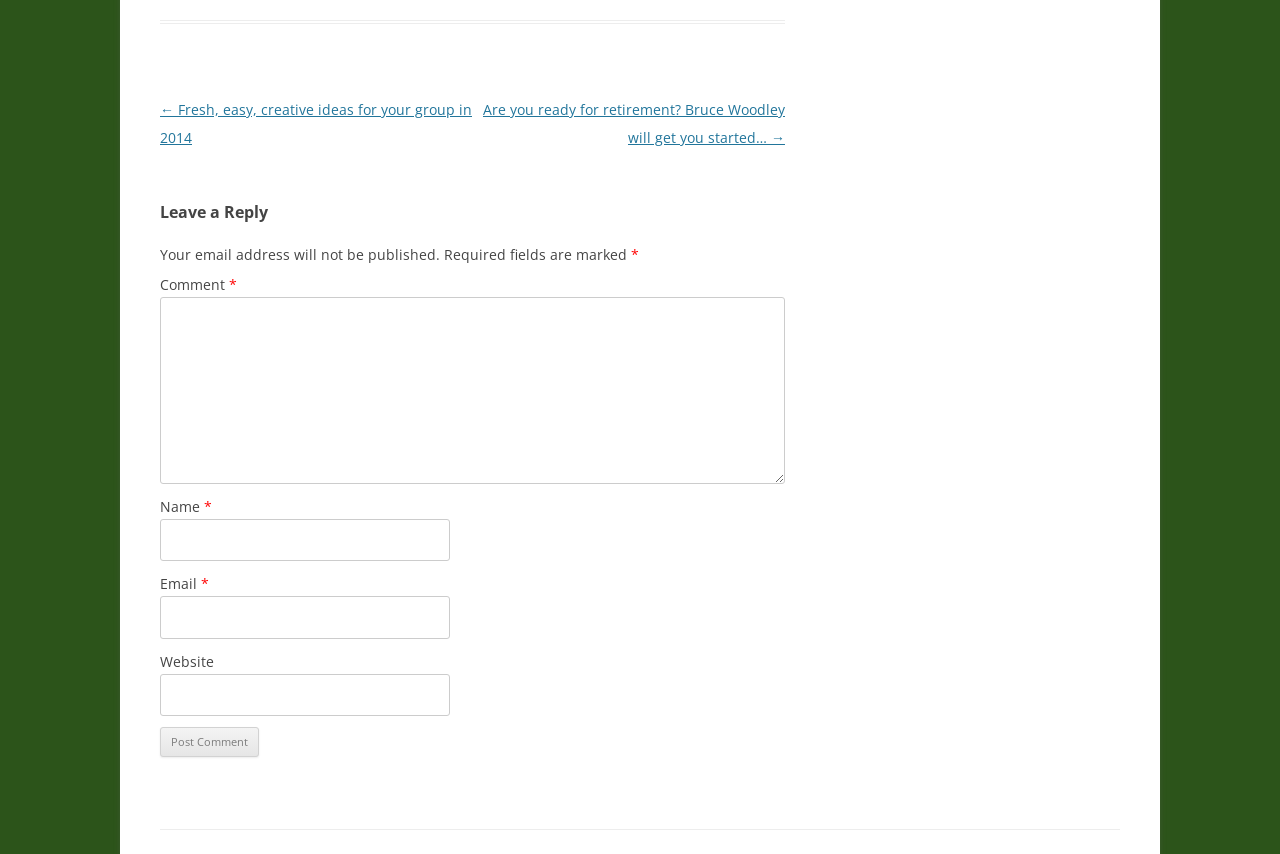What is the button label at the bottom of the comment form?
Examine the image closely and answer the question with as much detail as possible.

The button label at the bottom of the comment form is 'Post Comment', which can be seen from the button element with the text 'Post Comment'.